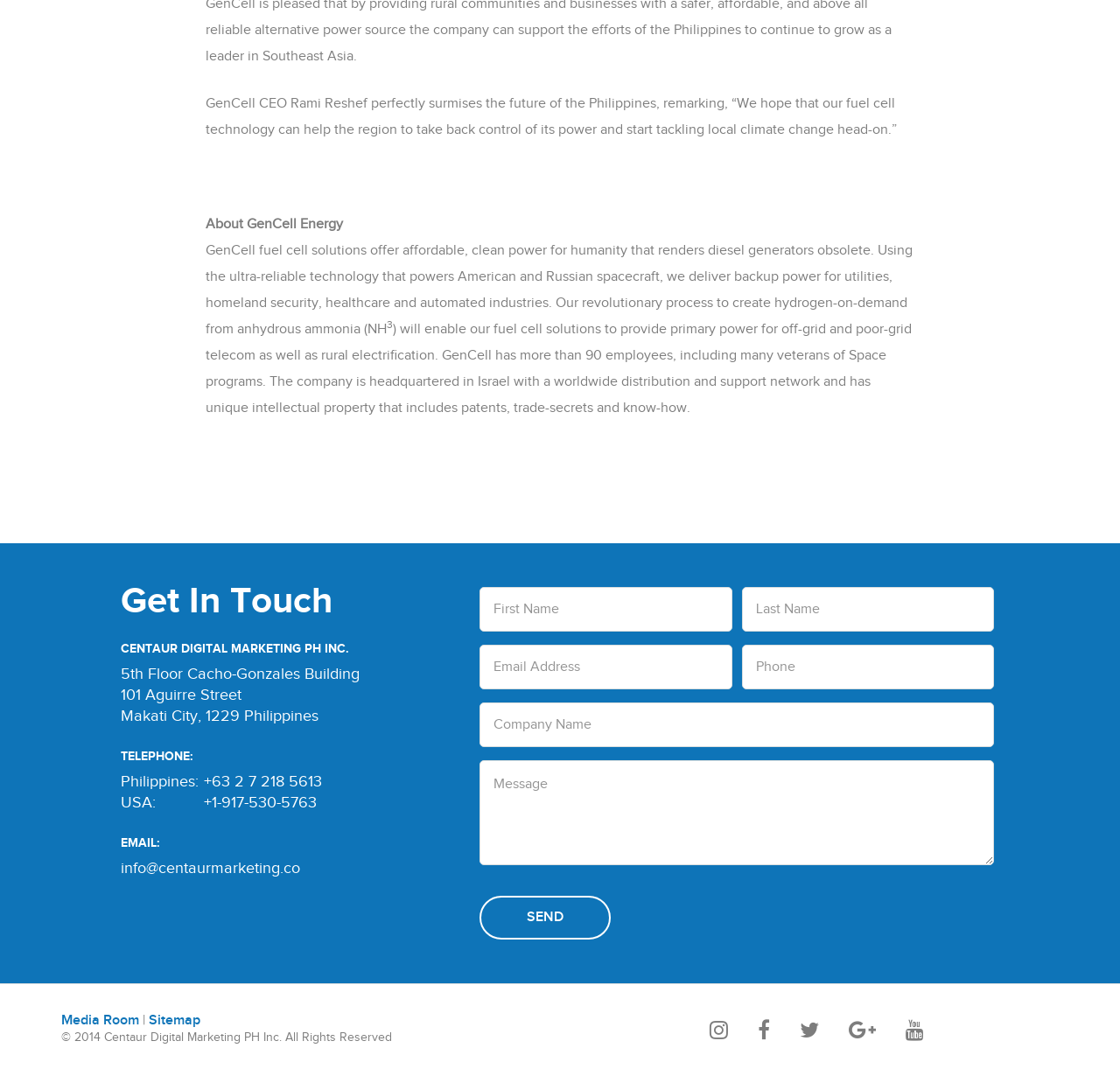Given the description of a UI element: "Sitemap", identify the bounding box coordinates of the matching element in the webpage screenshot.

[0.133, 0.941, 0.179, 0.956]